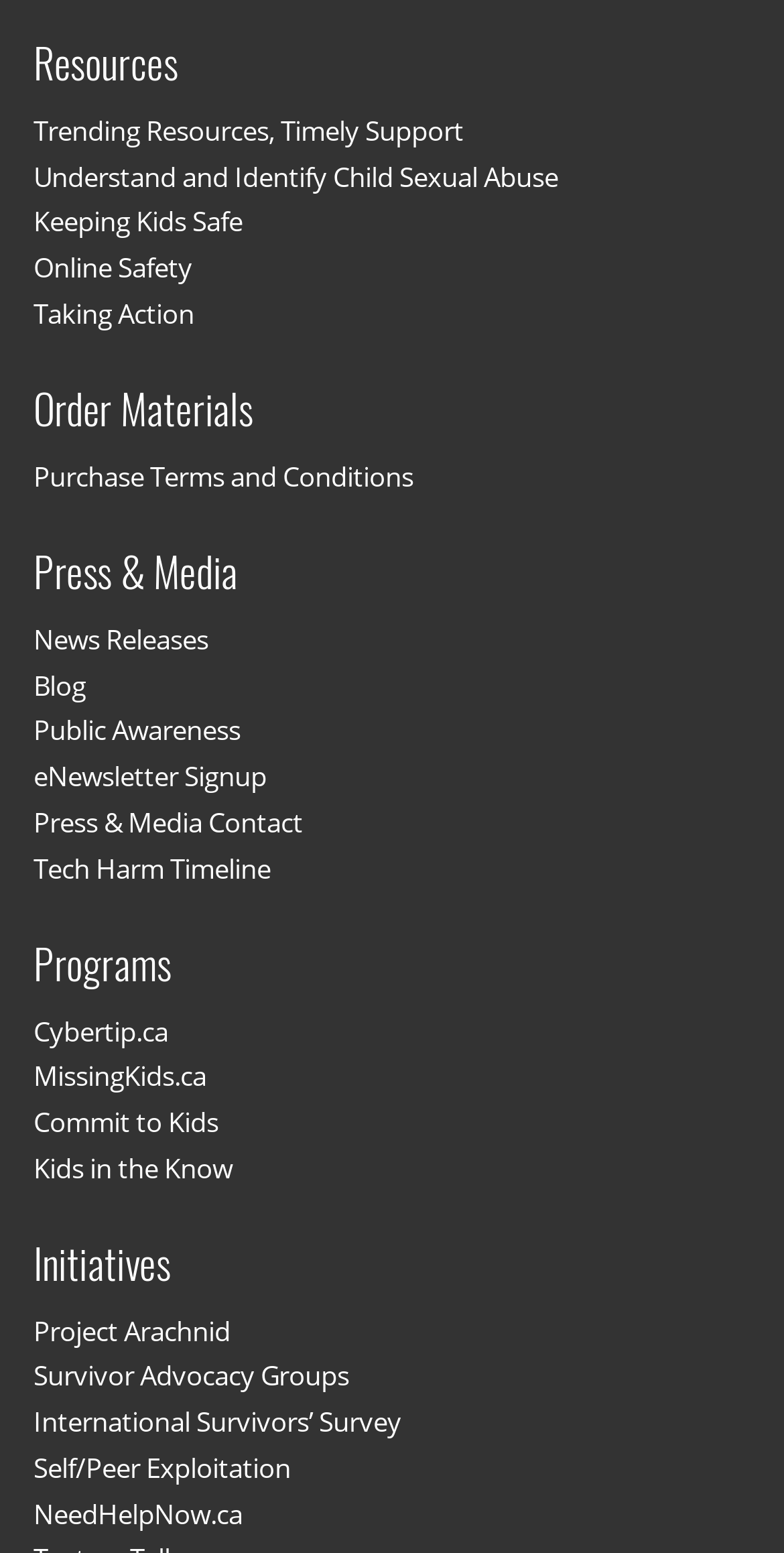Please find the bounding box coordinates of the section that needs to be clicked to achieve this instruction: "View resources".

[0.043, 0.024, 0.227, 0.059]